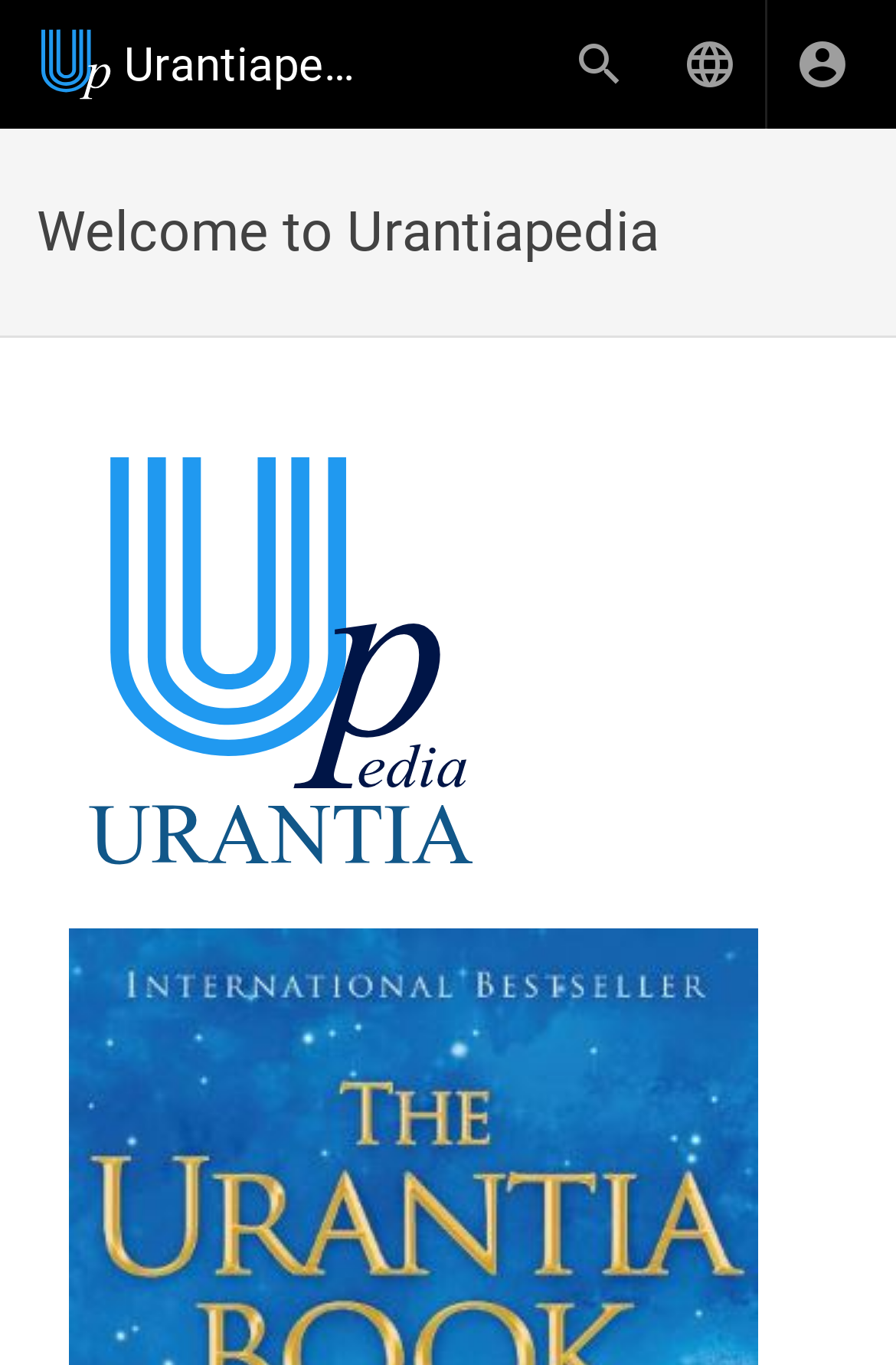Detail the various sections and features of the webpage.

The webpage is titled "Welcome to Urantiapedia | Urantiapedia". At the top right corner, there is a button and a vertical separator next to it. To the right of the separator, a "Login" link is located. 

Below the top section, a horizontal separator spans the entire width of the page. 

Underneath the horizontal separator, a heading "Welcome to Urantiapedia" is displayed. 

A large figure occupies most of the page, taking up about two-thirds of the page's height. Within the figure, a prominent image is positioned, covering roughly half of the figure's width.